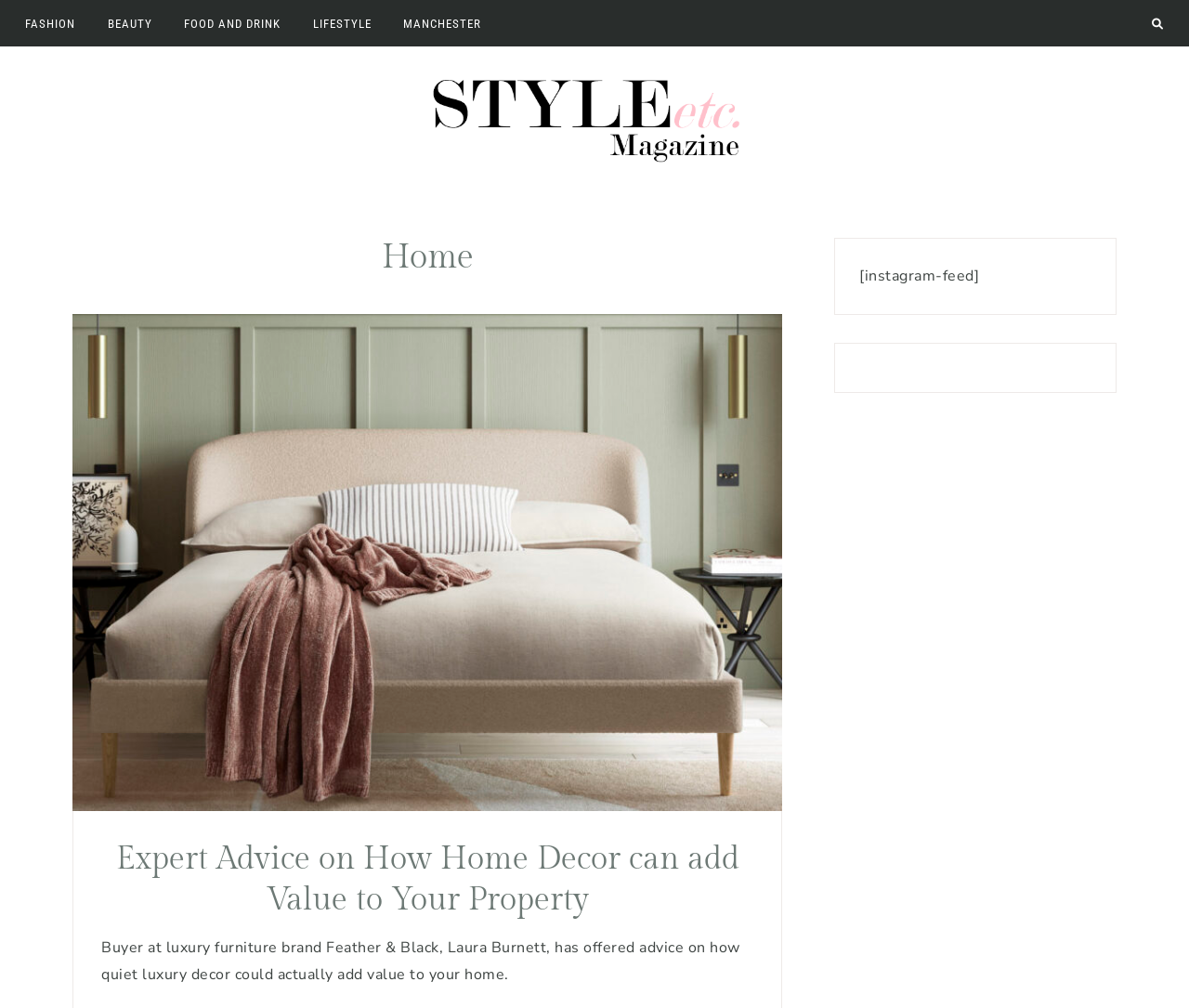Find the bounding box coordinates for the area that should be clicked to accomplish the instruction: "Open STYLEetc. page".

[0.344, 0.059, 0.656, 0.177]